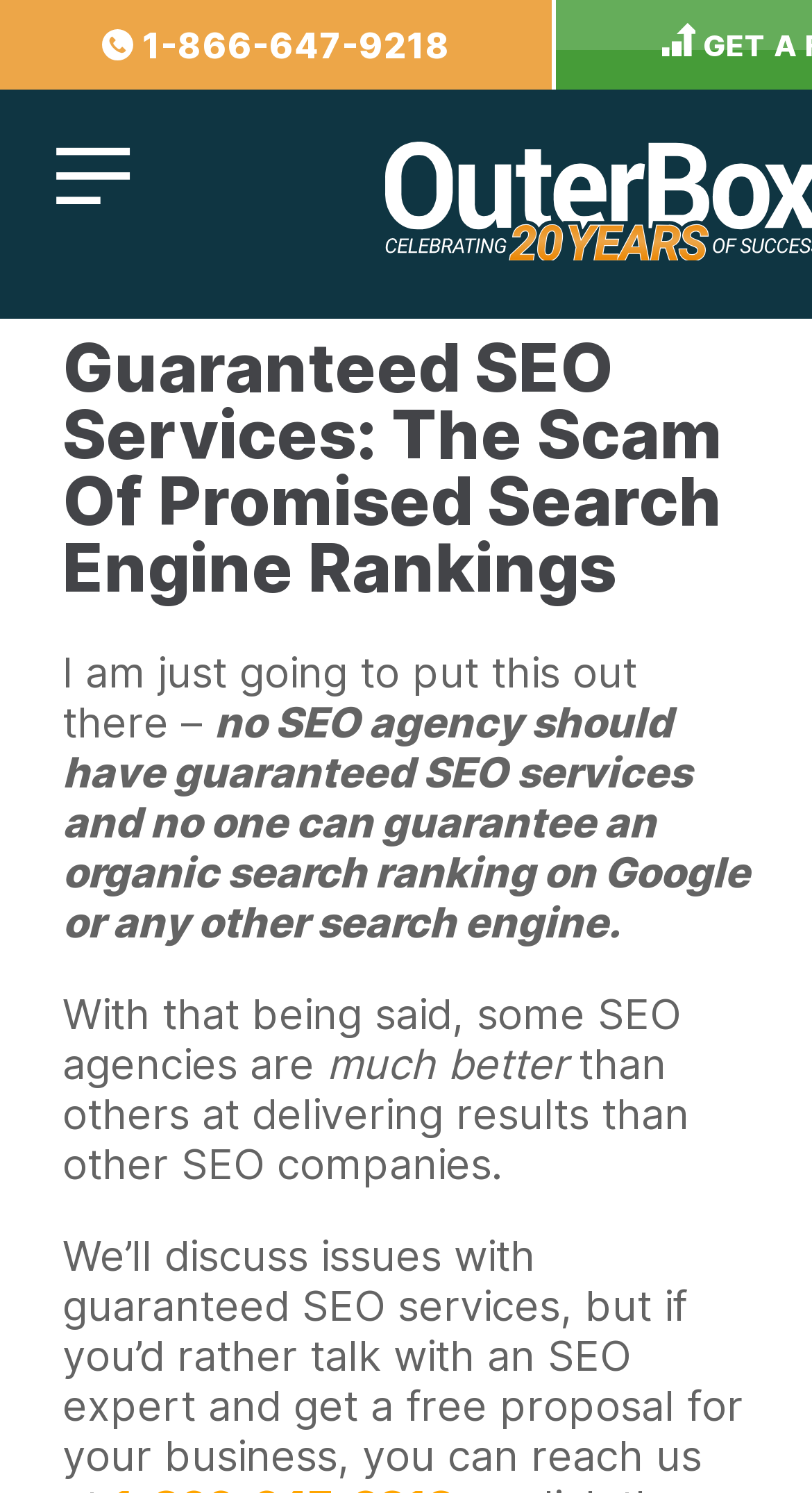Kindly respond to the following question with a single word or a brief phrase: 
What is the purpose of the webpage?

To educate on SEO services